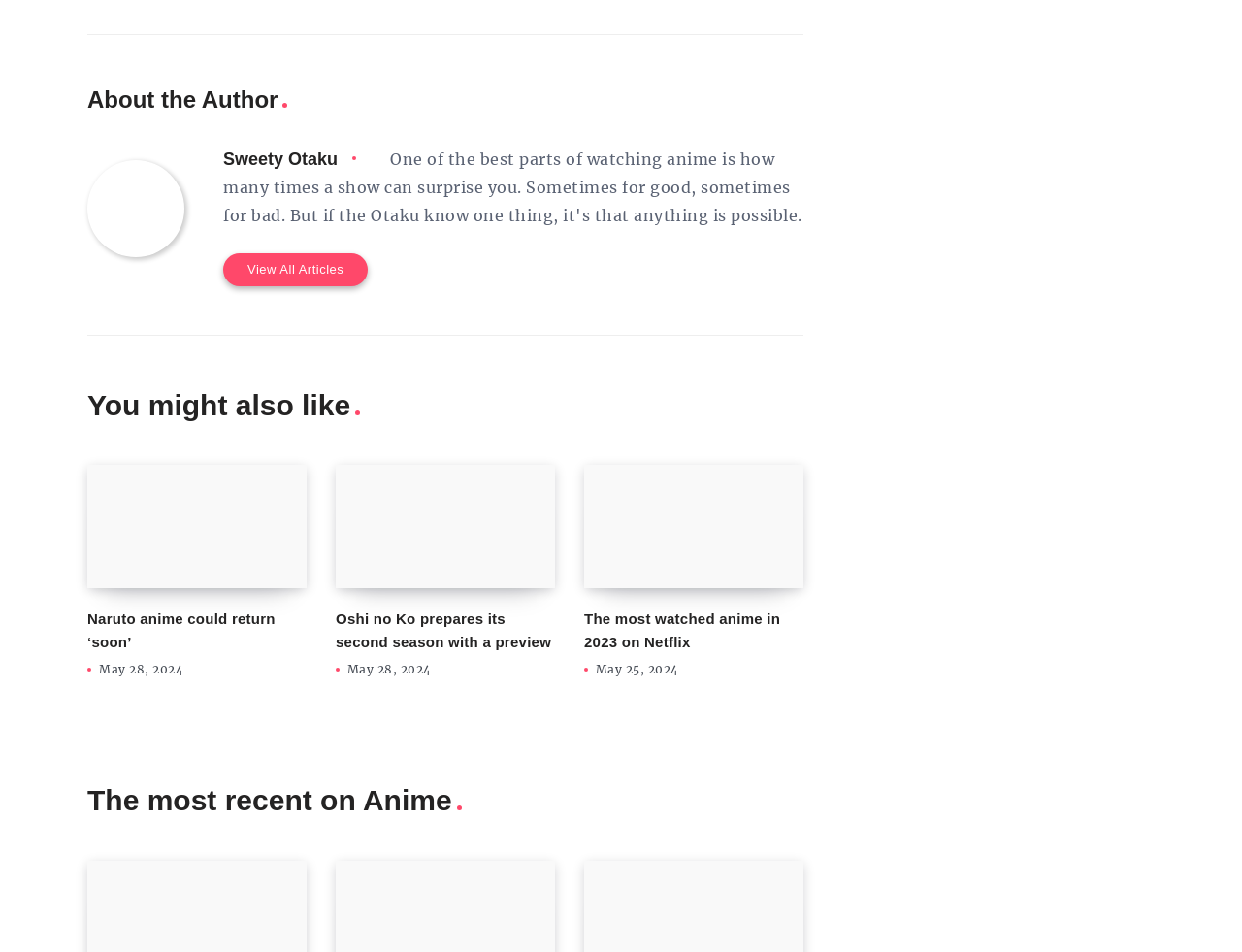What is the author's name?
Please craft a detailed and exhaustive response to the question.

The author's name is mentioned in the heading 'Sweety Otaku' which is located below the 'About the Author' heading.